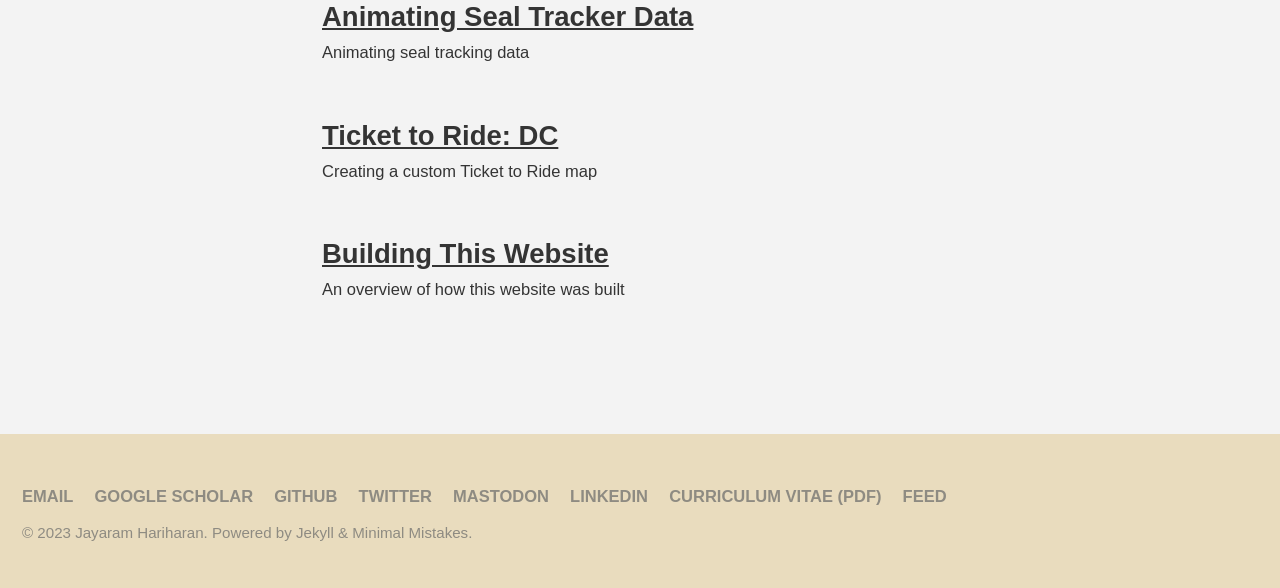Identify the coordinates of the bounding box for the element described below: "Minimal Mistakes". Return the coordinates as four float numbers between 0 and 1: [left, top, right, bottom].

[0.275, 0.89, 0.366, 0.919]